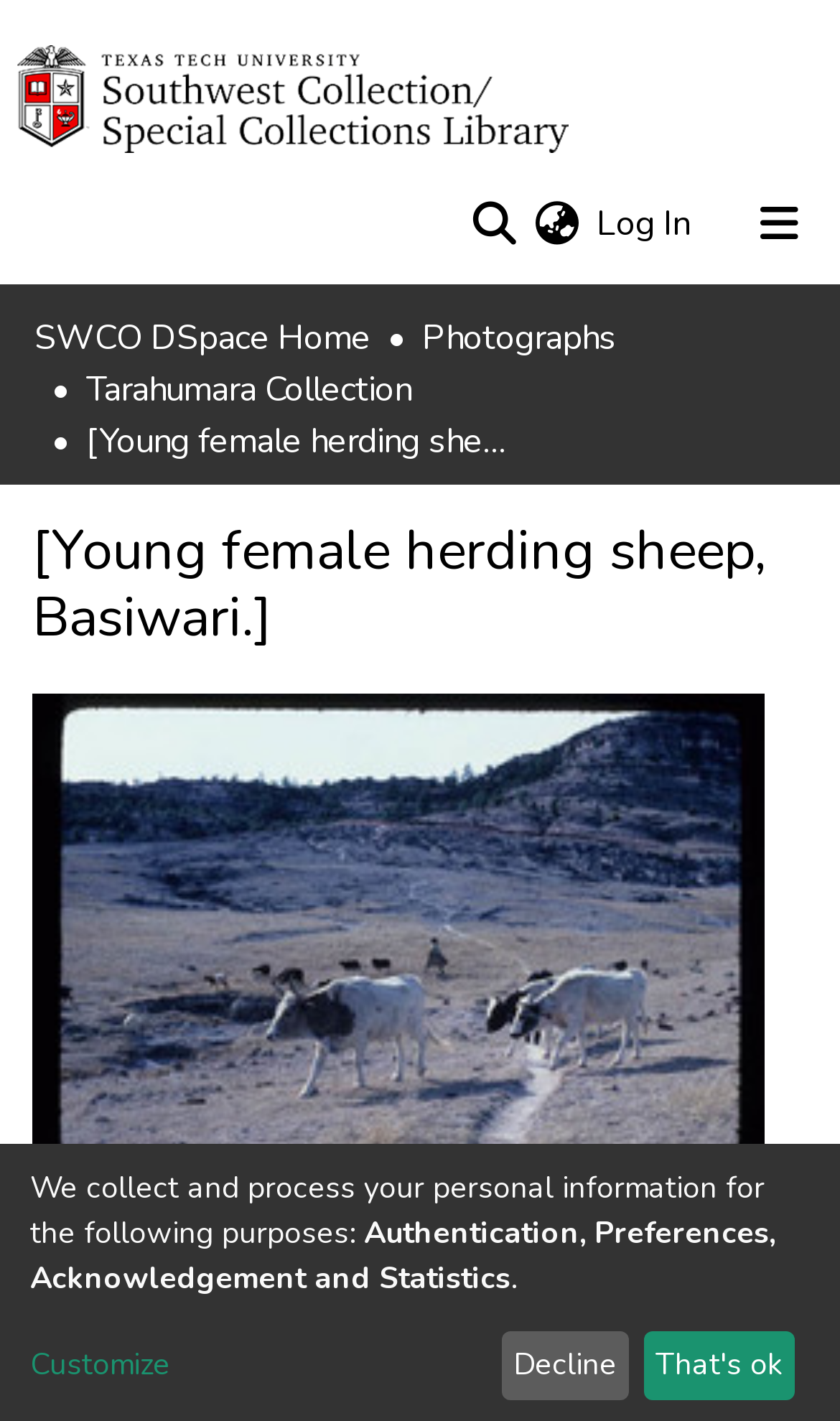Can you determine the bounding box coordinates of the area that needs to be clicked to fulfill the following instruction: "View SWCO DSpace Home"?

[0.041, 0.22, 0.441, 0.256]